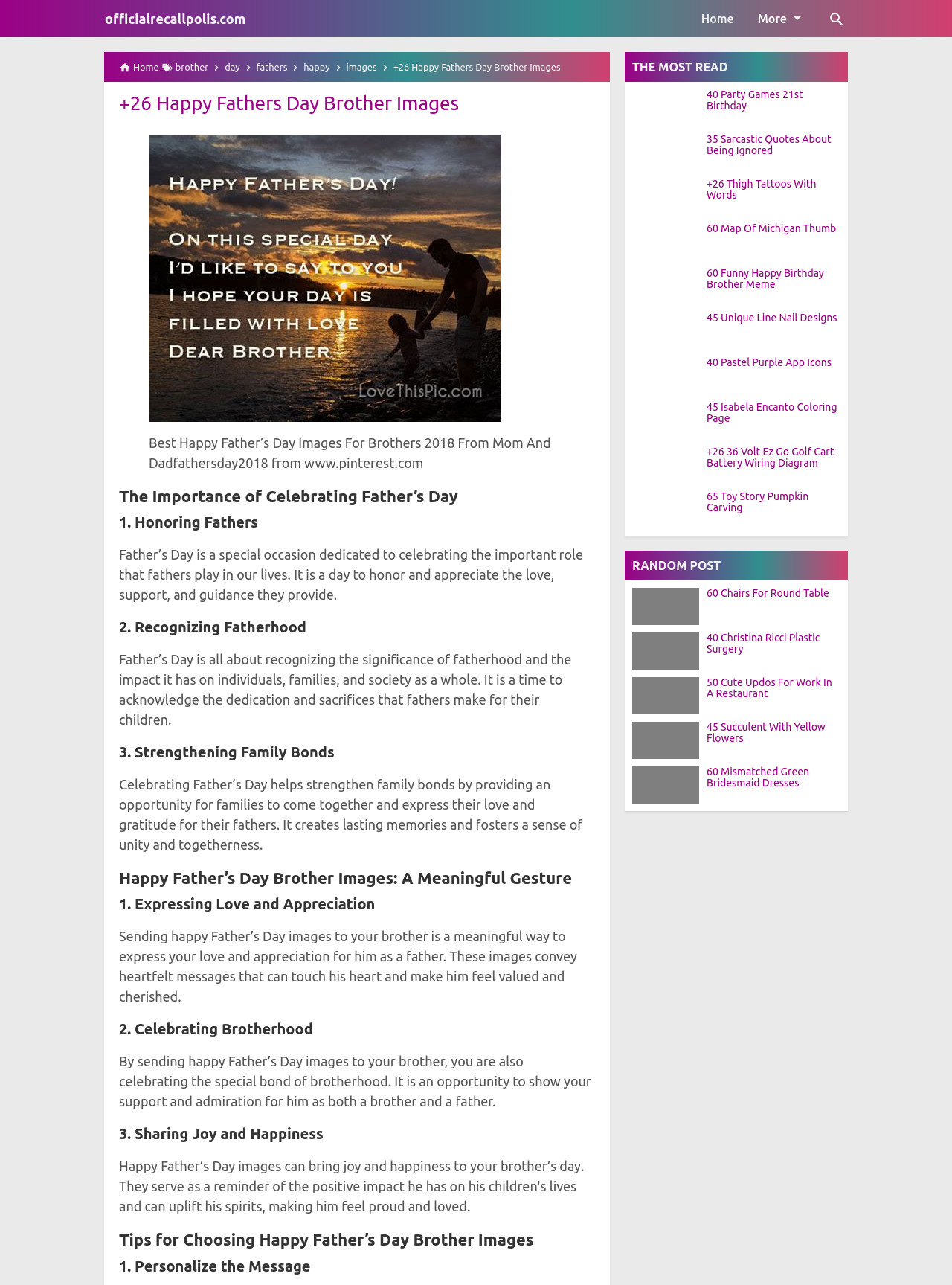Carefully examine the image and provide an in-depth answer to the question: How many images are shown in the 'THE MOST READ' section?

The 'THE MOST READ' section displays 10 images with links to various articles, including '40 Party Games 21st Birthday', '35 Sarcastic Quotes About Being Ignored', and others.